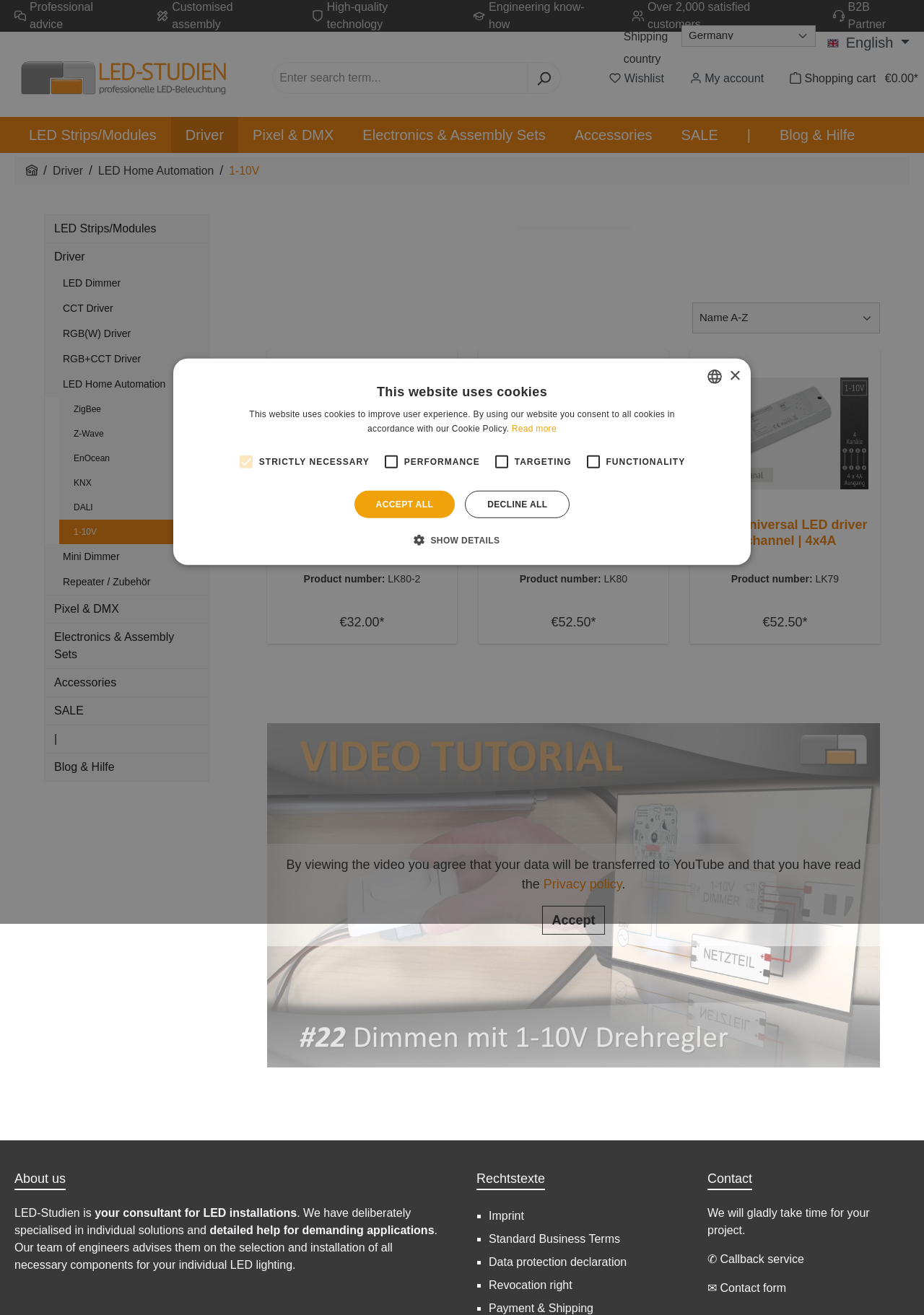Analyze and describe the webpage in a detailed narrative.

This webpage is about a 1-10V LED controller and dimmer, specifically highlighting its features and applications. At the top, there is a navigation menu with links to the homepage, wishlist, shopping cart, and other sections. Below this, there is a search bar and a dropdown menu for selecting the shipping country.

The main content area is divided into sections. On the left side, there is a vertical menu with links to different categories, such as LED strips, drivers, pixel and DMX, electronics and assembly sets, accessories, and sale items. Each category has a list of sub-links with more specific options.

On the right side, there is a section showcasing the 1-10V LED controller and dimmer products. There are two products displayed, each with an image, product description, and technical specifications. The first product is a 1-channel LED dimmer with an 8A output, and the second product is a 1-channel LED dimmer with 4 outputs, each with a 4A load capacity. Both products have a detailed description, including their features, applications, and technical data.

Throughout the page, there are various images, including icons for the navigation menu, product images, and a separator line dividing the content sections. The overall layout is organized, with clear headings and concise text, making it easy to navigate and find specific information.